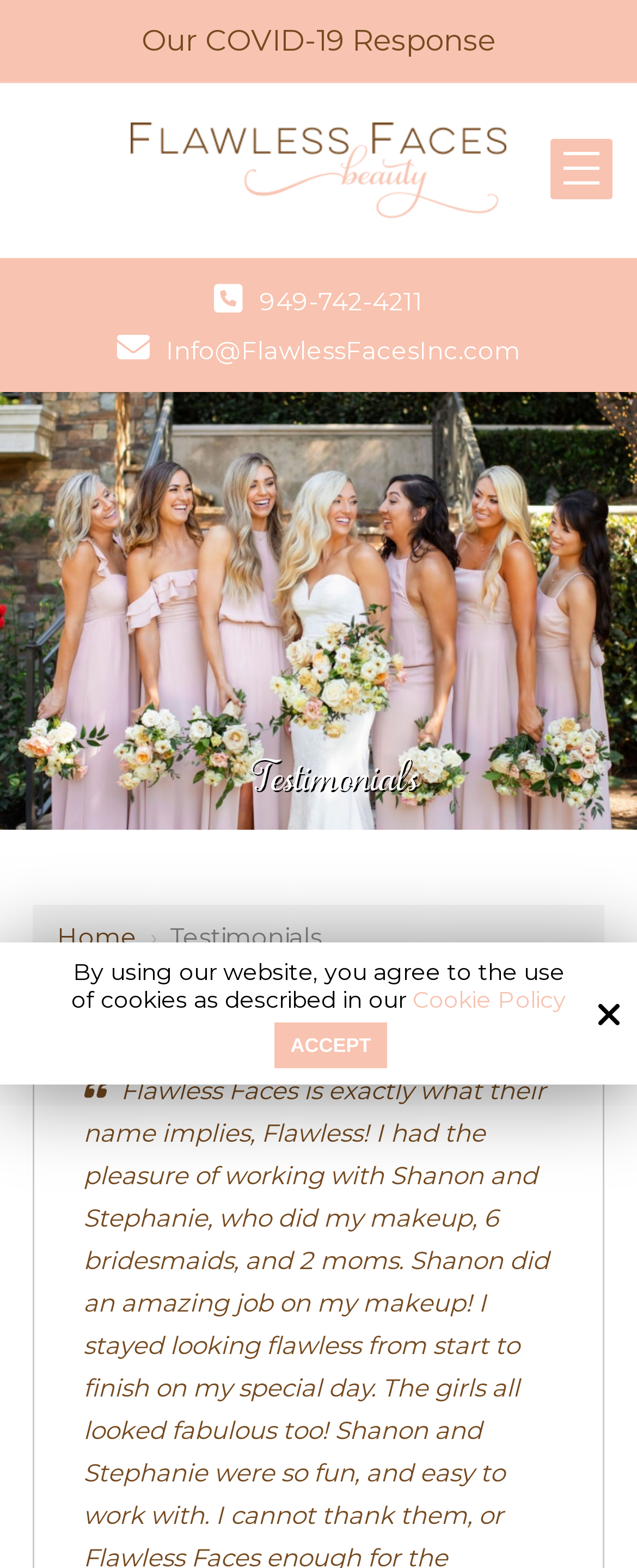What is the phone number on the webpage?
Answer the question with just one word or phrase using the image.

949-742-4211